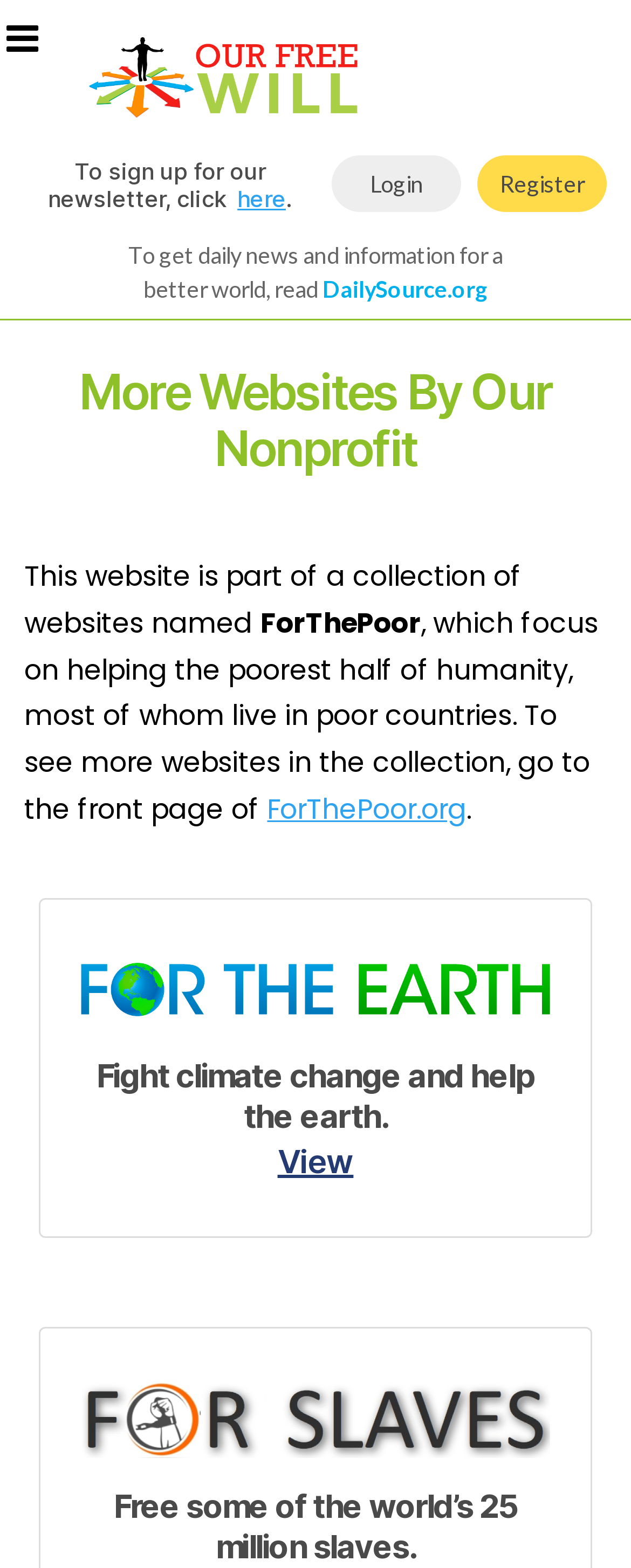Please indicate the bounding box coordinates of the element's region to be clicked to achieve the instruction: "Login to the website". Provide the coordinates as four float numbers between 0 and 1, i.e., [left, top, right, bottom].

[0.526, 0.1, 0.731, 0.136]